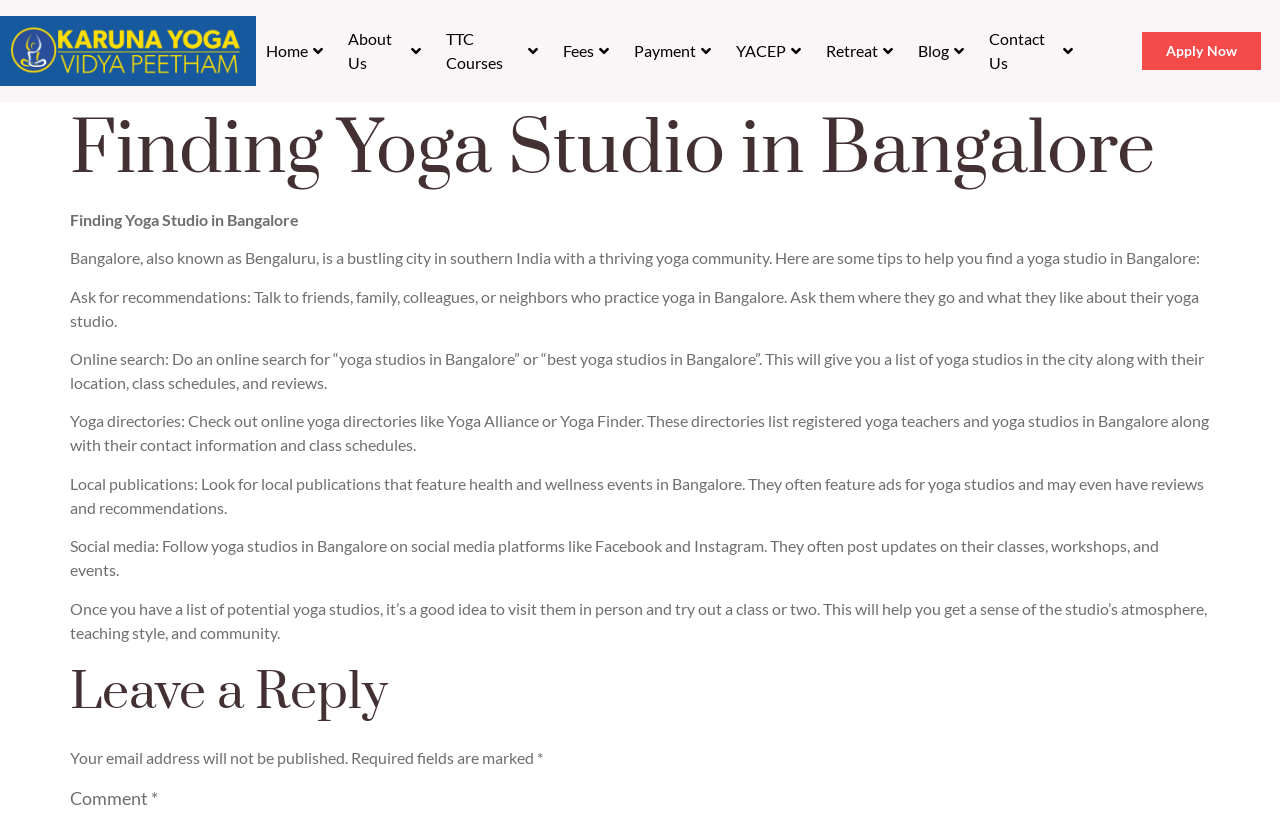Identify the bounding box coordinates necessary to click and complete the given instruction: "Go to the HOME page".

None